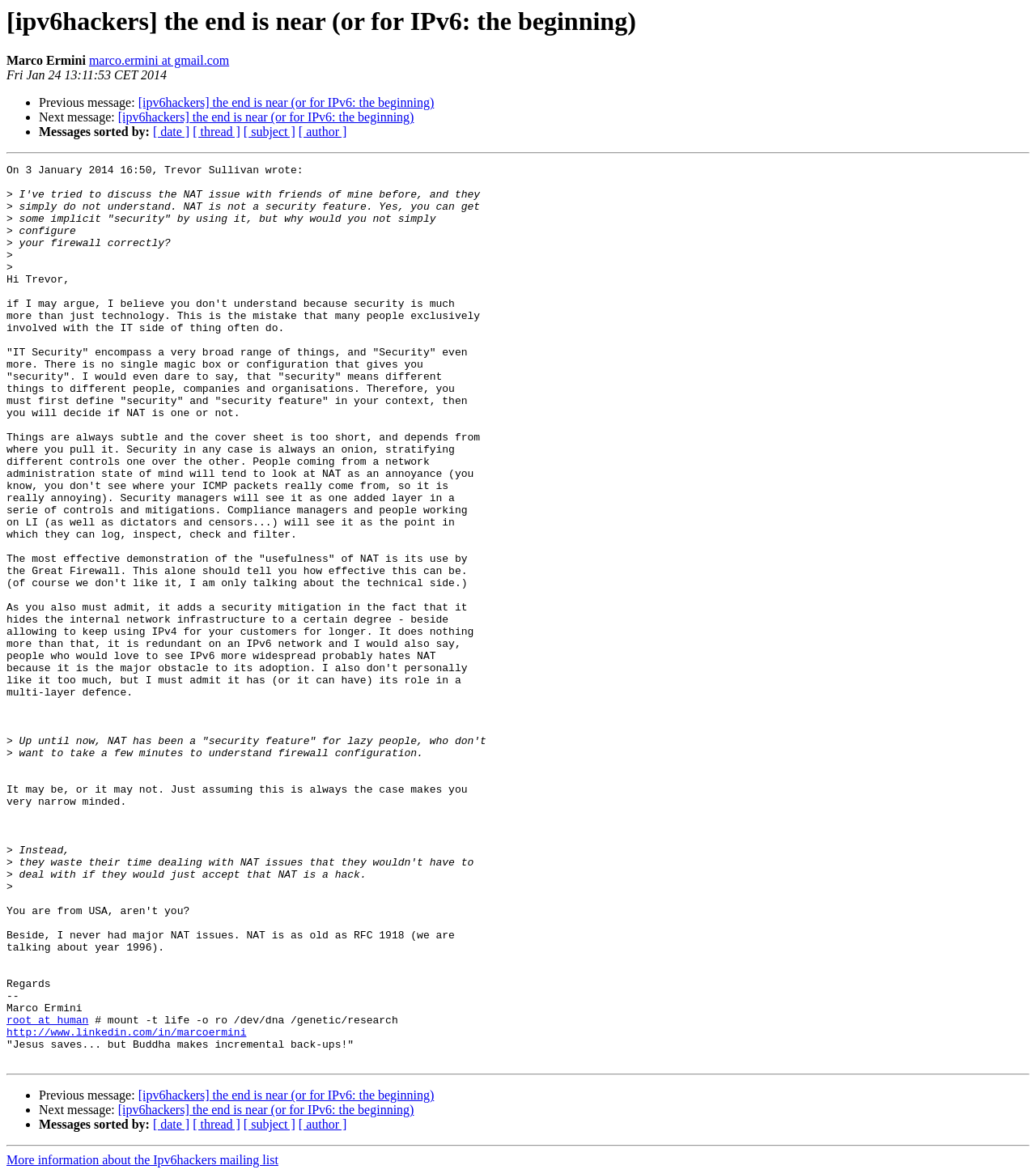Extract the bounding box coordinates of the UI element described by: "http://www.linkedin.com/in/marcoermini". The coordinates should include four float numbers ranging from 0 to 1, e.g., [left, top, right, bottom].

[0.006, 0.875, 0.239, 0.885]